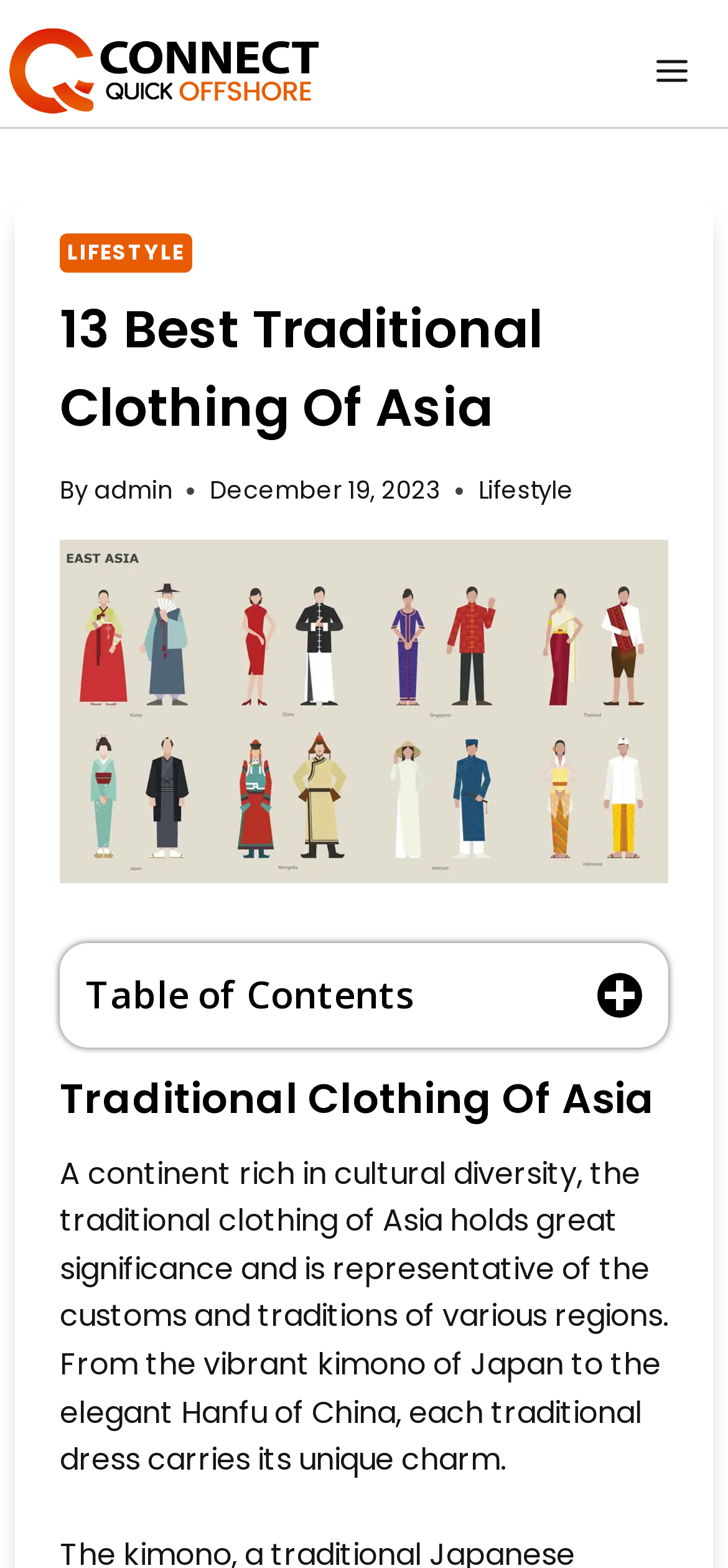What is the category of the article?
Refer to the image and provide a concise answer in one word or phrase.

Lifestyle